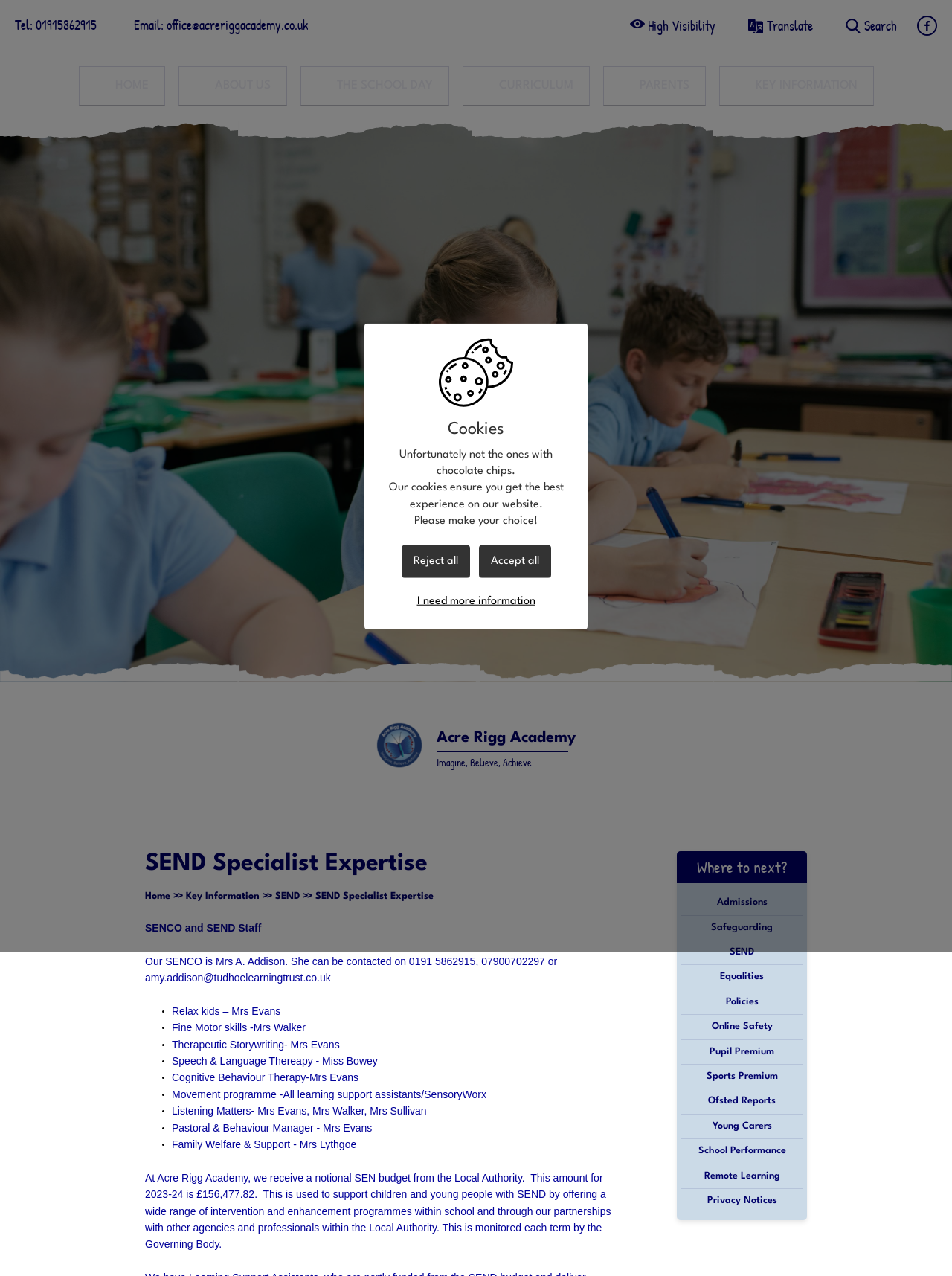Please answer the following query using a single word or phrase: 
What is the budget for SEND at Acre Rigg Academy for 2023-24?

£156,477